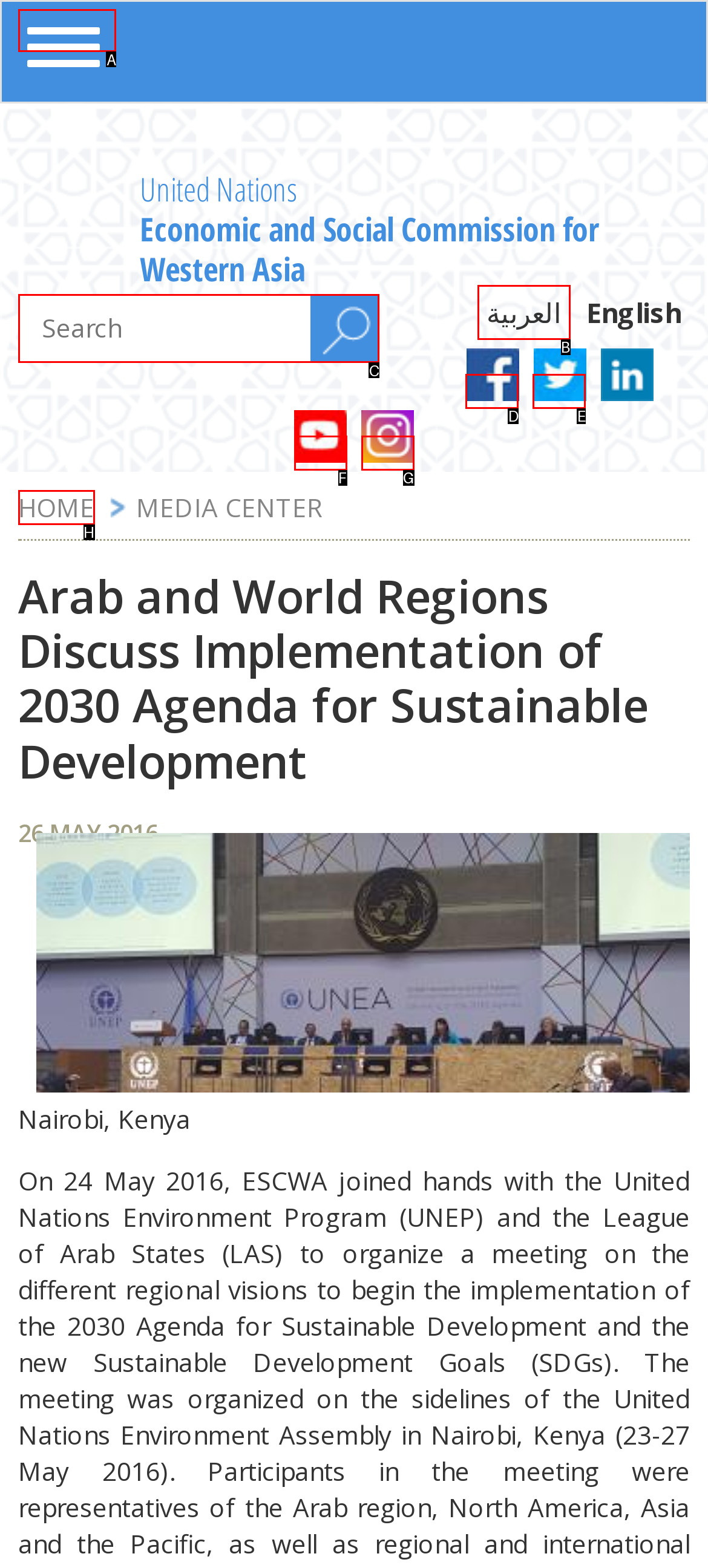Identify the HTML element to click to fulfill this task: Go to United Nations Economic and Social Commission for Western Asia
Answer with the letter from the given choices.

A